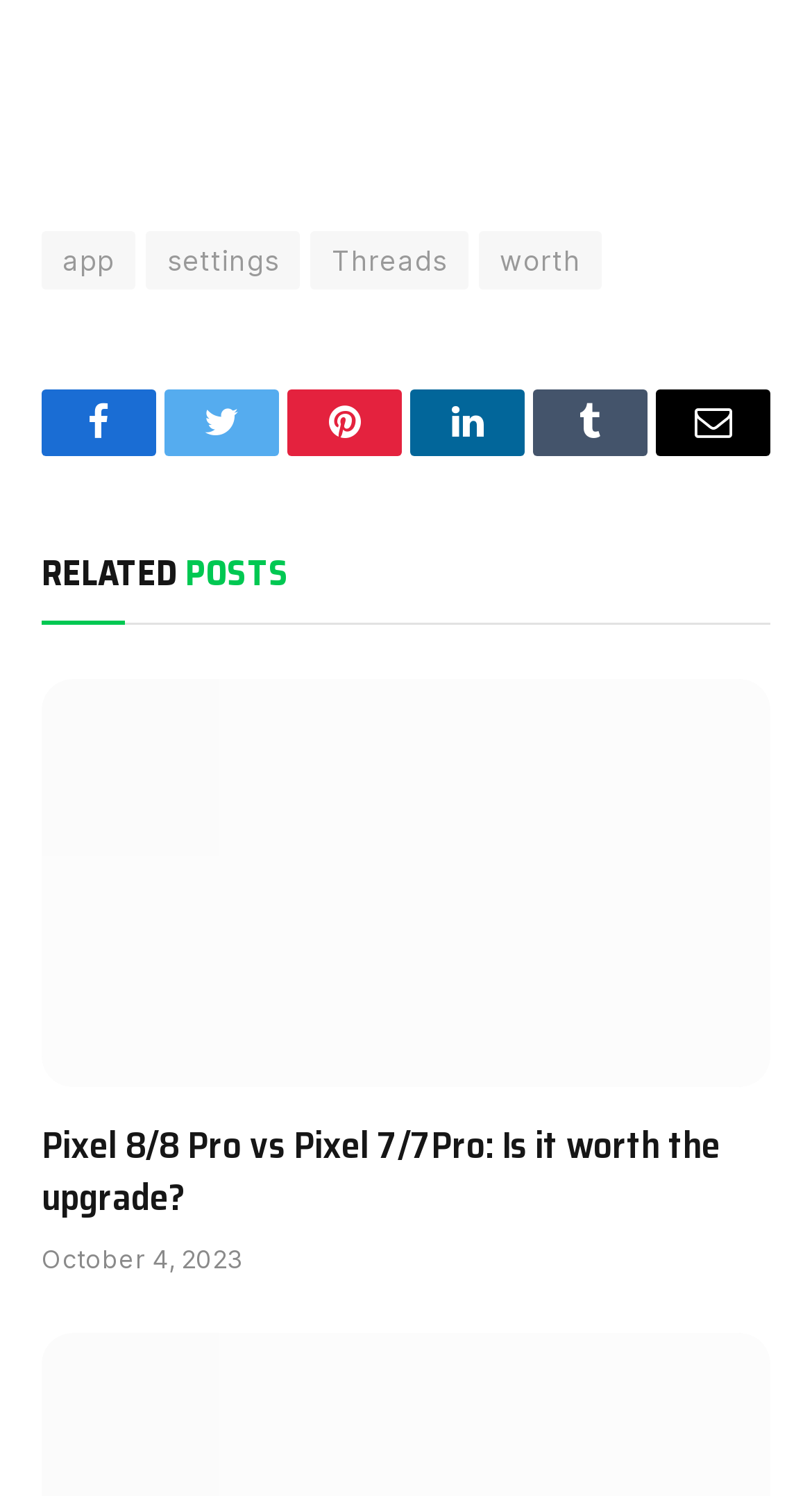Find the bounding box coordinates of the element to click in order to complete this instruction: "Read the article 'Pixel 8/8 Pro vs Pixel 7/7Pro: Is it worth the upgrade?'". The bounding box coordinates must be four float numbers between 0 and 1, denoted as [left, top, right, bottom].

[0.051, 0.747, 0.887, 0.82]